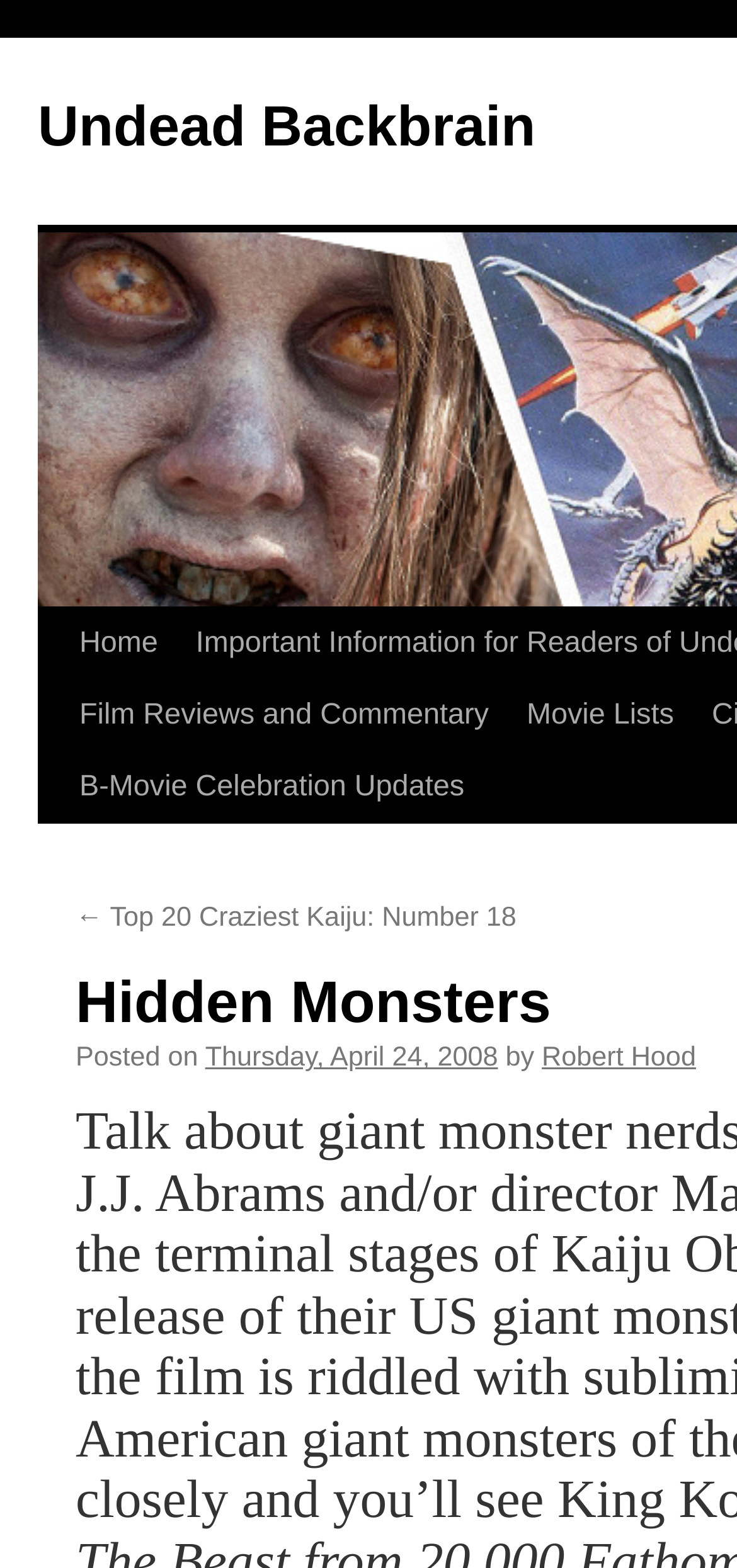Determine the bounding box coordinates for the region that must be clicked to execute the following instruction: "go to Undead Backbrain".

[0.051, 0.061, 0.727, 0.101]